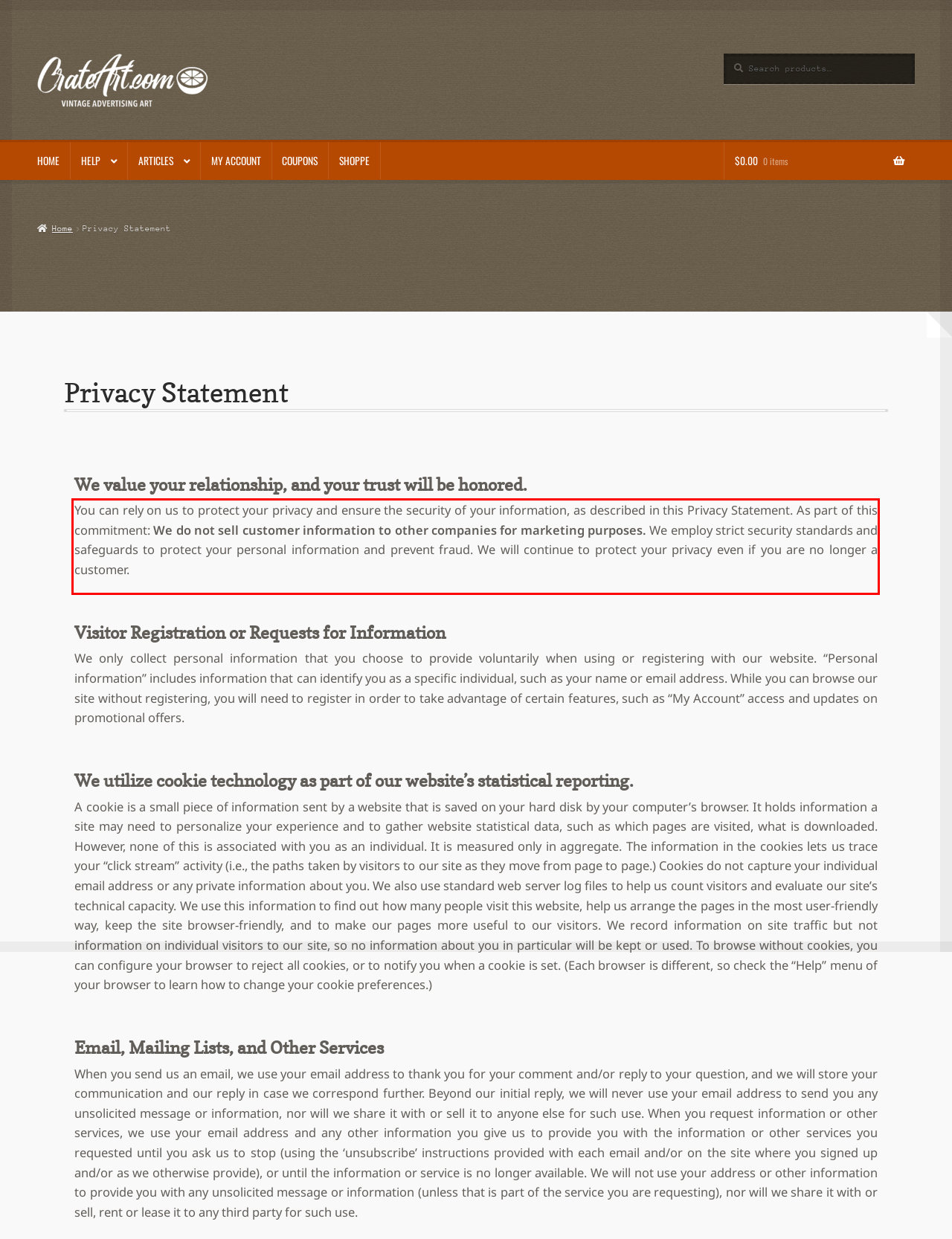Given the screenshot of a webpage, identify the red rectangle bounding box and recognize the text content inside it, generating the extracted text.

You can rely on us to protect your privacy and ensure the security of your information, as described in this Privacy Statement. As part of this commitment: We do not sell customer information to other companies for marketing purposes. We employ strict security standards and safeguards to protect your personal information and prevent fraud. We will continue to protect your privacy even if you are no longer a customer.